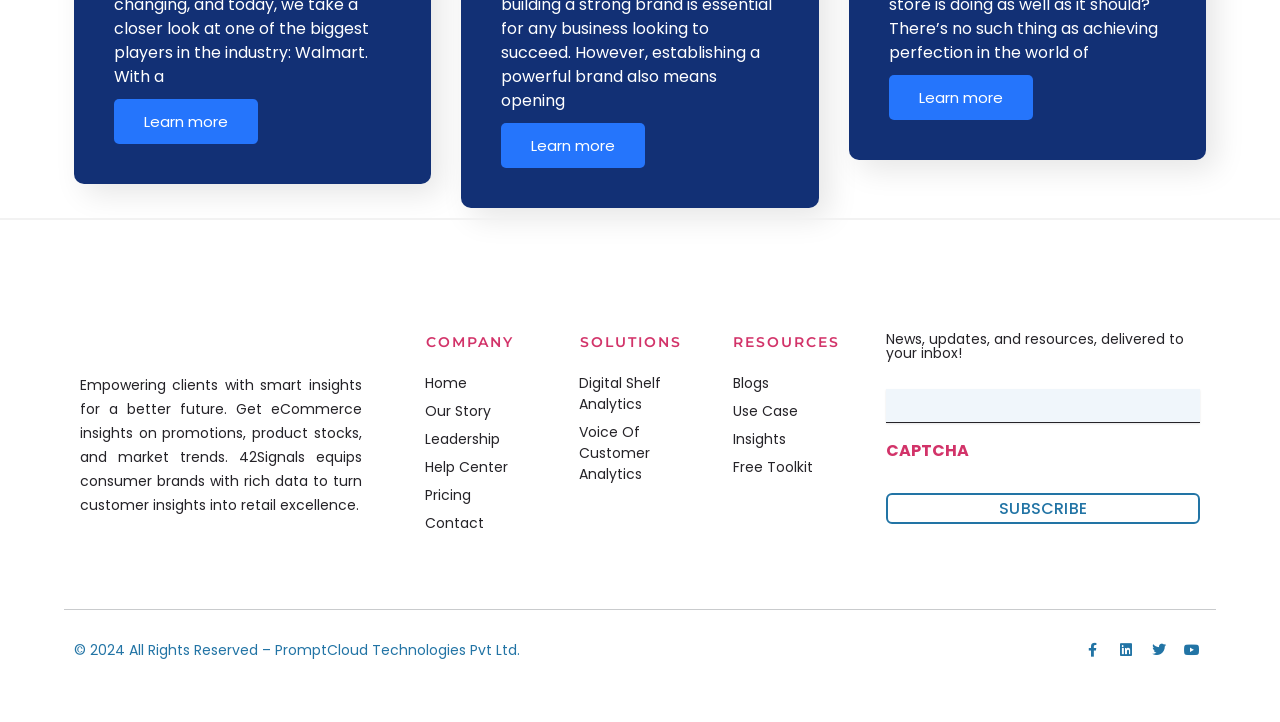Locate the bounding box coordinates of the item that should be clicked to fulfill the instruction: "Read the company story".

[0.323, 0.555, 0.428, 0.584]